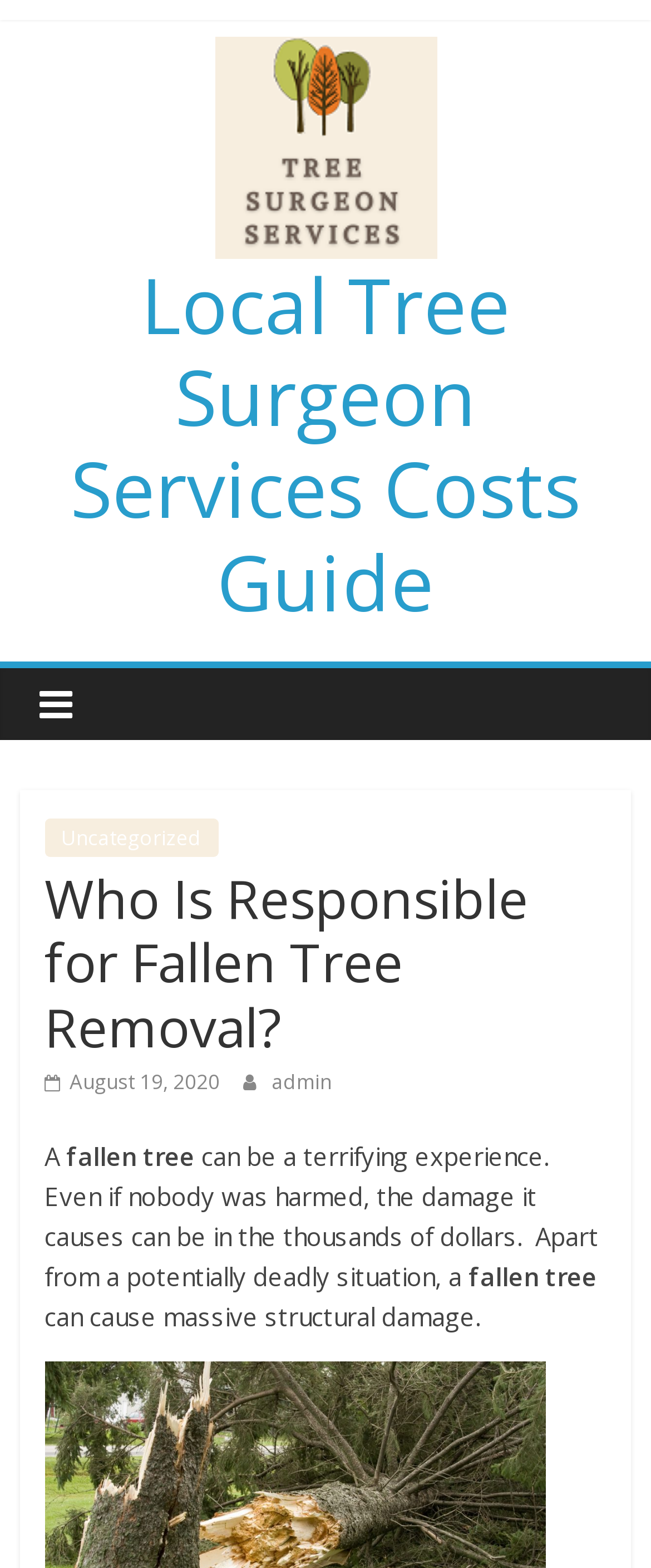What is the consequence of a fallen tree?
Look at the image and construct a detailed response to the question.

I found the consequence of a fallen tree by reading the article content which states that a fallen tree 'can cause massive structural damage'.